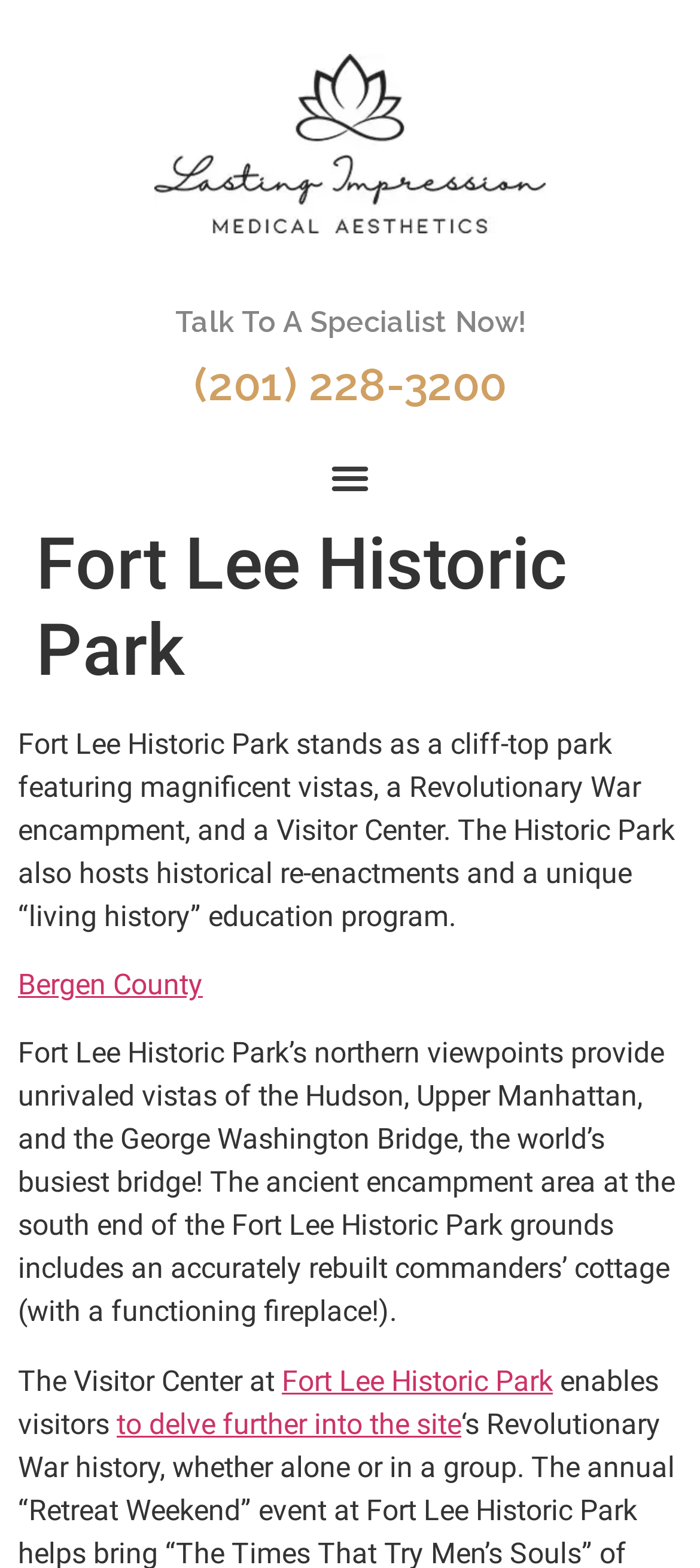Determine the main headline from the webpage and extract its text.

Fort Lee Historic Park